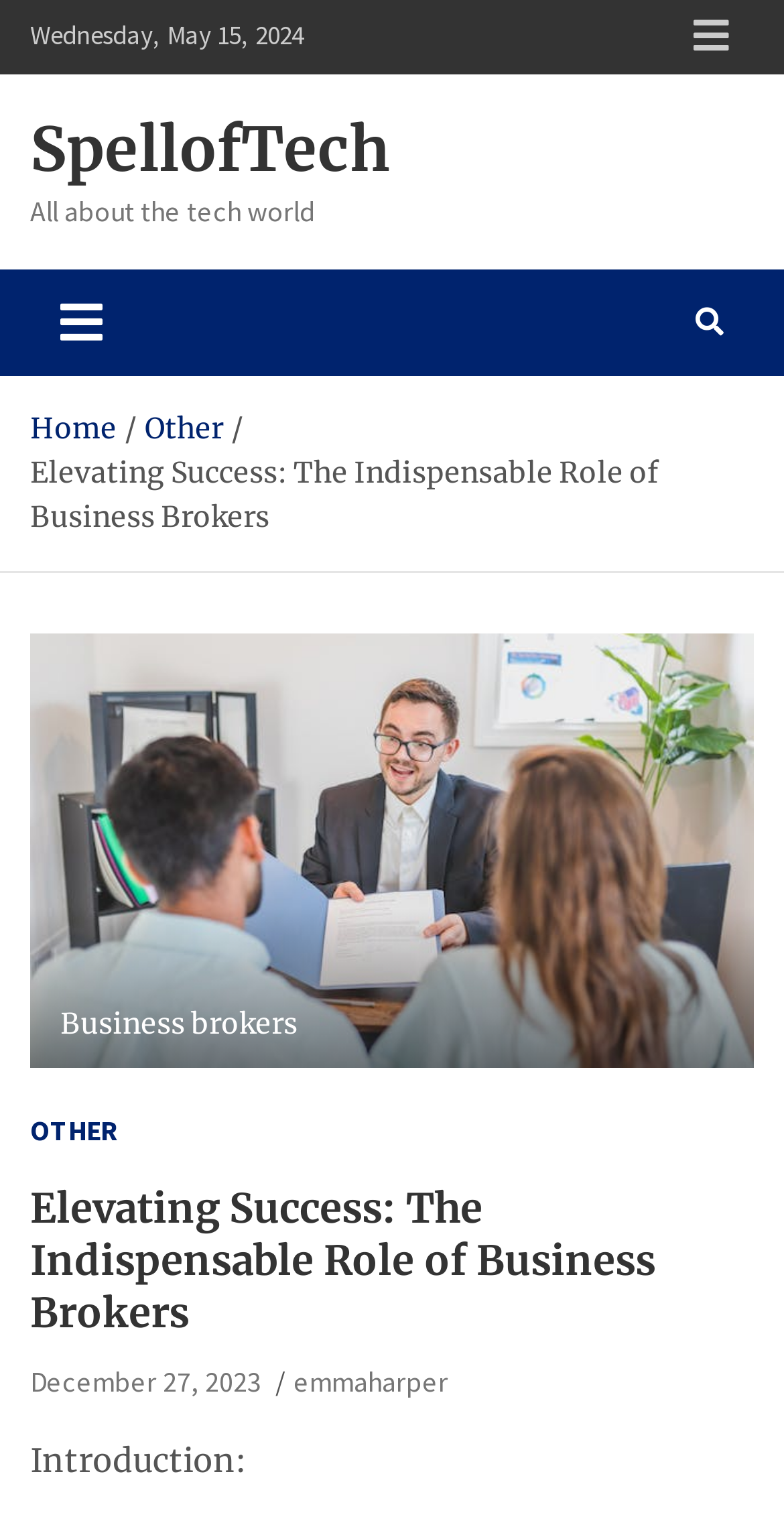Determine the bounding box coordinates for the HTML element described here: "Hansard".

None